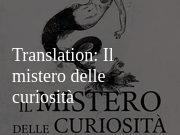Using the elements shown in the image, answer the question comprehensively: Why is the text prominently displayed?

The text is prominently displayed to emphasize the translation aspect, suggesting that the work may reach a wider audience through its availability in different languages.